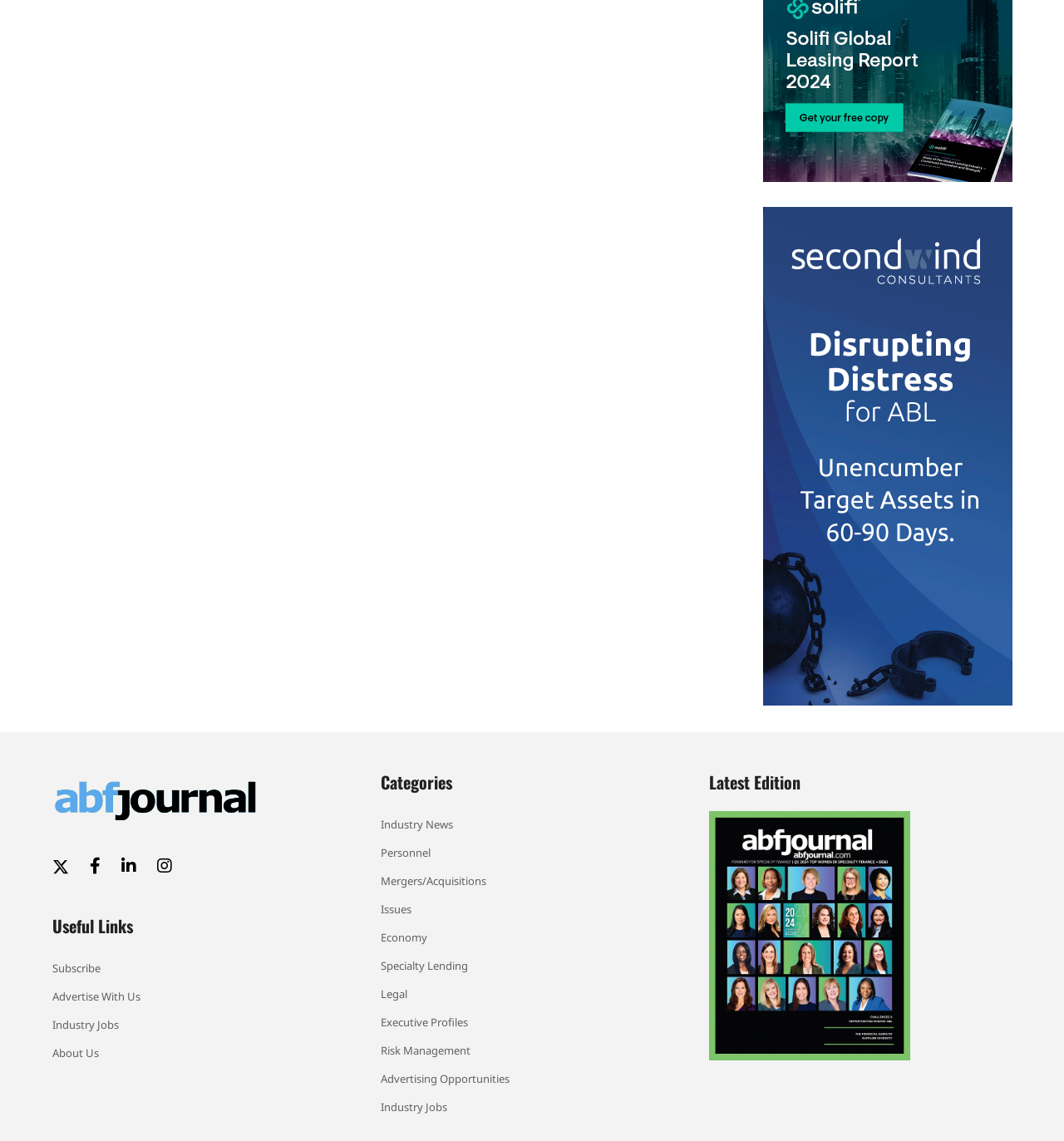Find and indicate the bounding box coordinates of the region you should select to follow the given instruction: "Check About Us".

[0.049, 0.913, 0.334, 0.935]